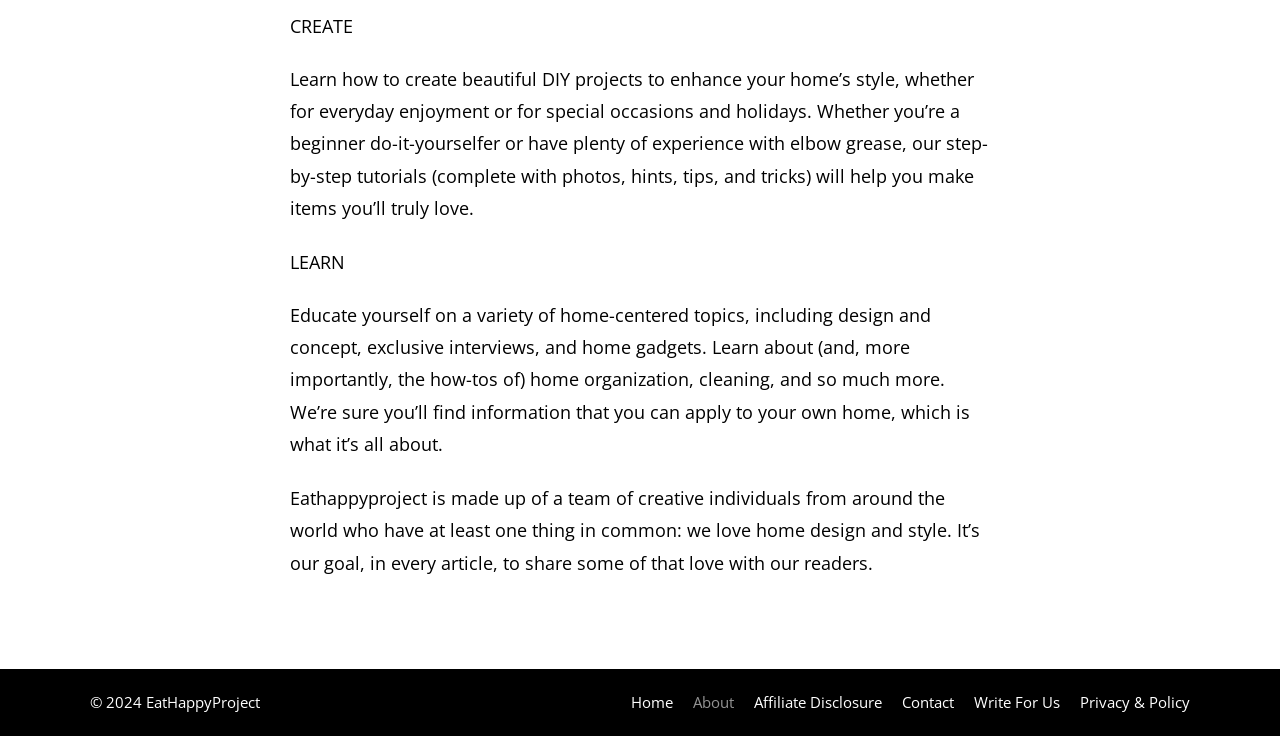Predict the bounding box of the UI element that fits this description: "Privacy & Policy".

[0.844, 0.941, 0.93, 0.968]